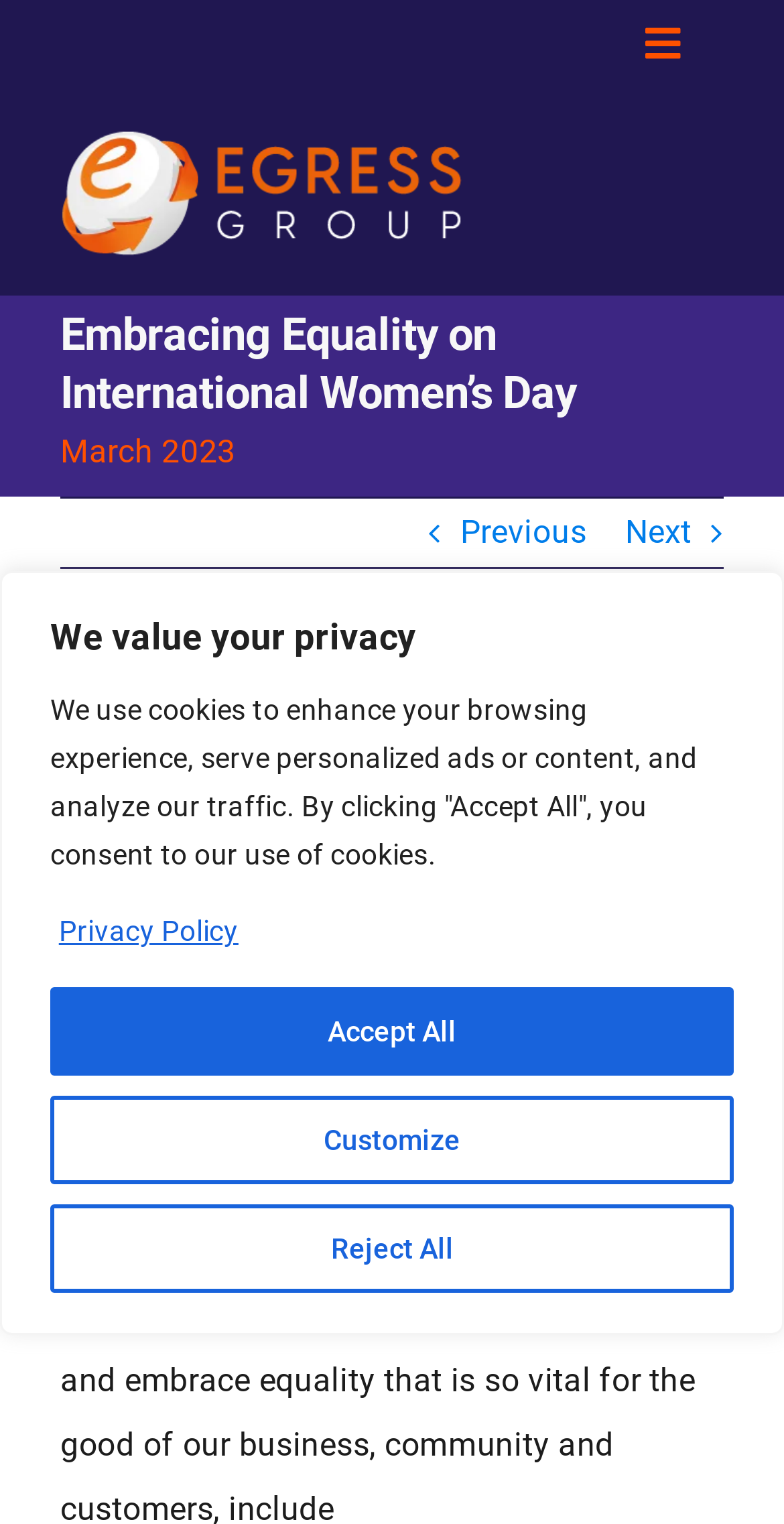How many navigation menu items are there?
Use the image to answer the question with a single word or phrase.

6